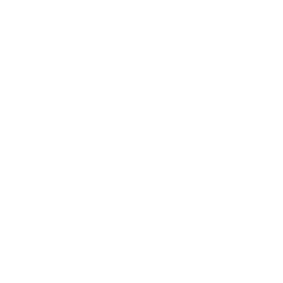What options are provided to customers for purchasing the product?
Answer briefly with a single word or phrase based on the image.

Add to wishlist or cart